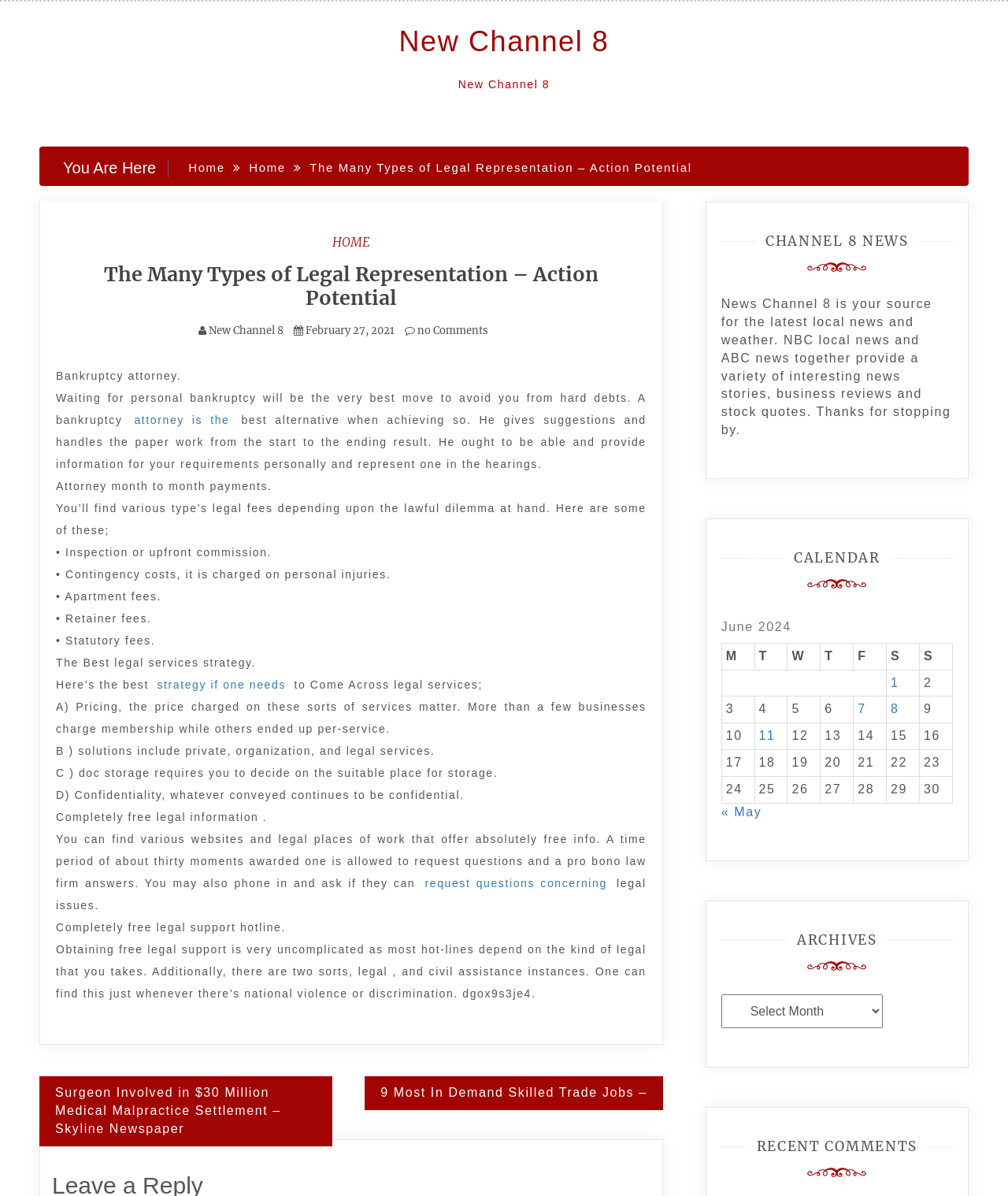Give a detailed overview of the webpage's appearance and contents.

This webpage is about legal representation and services, with a focus on bankruptcy attorneys. At the top, there is a navigation bar with links to "Home" and "New Channel 8". Below this, there is a heading "You Are Here" followed by a breadcrumb navigation menu. 

The main content of the page is an article titled "The Many Types of Legal Representation – Action Potential". The article discusses the importance of hiring a bankruptcy attorney and the different types of legal fees, including inspection or upfront commission, contingency costs, apartment fees, retainer fees, and statutory fees. It also provides information on how to find the best legal services strategy, including considering pricing, solutions, document storage, and confidentiality.

The article also mentions that there are websites and legal offices that offer free legal information, and that one can request questions and receive answers from a pro bono lawyer. Additionally, there is a section on free legal support hotlines, which provide assistance based on the type of legal issue.

On the right side of the page, there is a section titled "CHANNEL 8 NEWS" with a brief description of the news channel. Below this, there is a calendar for June 2024, with links to posts published on specific dates.

At the bottom of the page, there is a section titled "Post navigation" with links to other articles, including "Surgeon Involved in $30 Million Medical Malpractice Settlement – Skyline Newspaper" and "9 Most In Demand Skilled Trade Jobs –". There is also a "Leave a Reply" section, where users can leave comments.